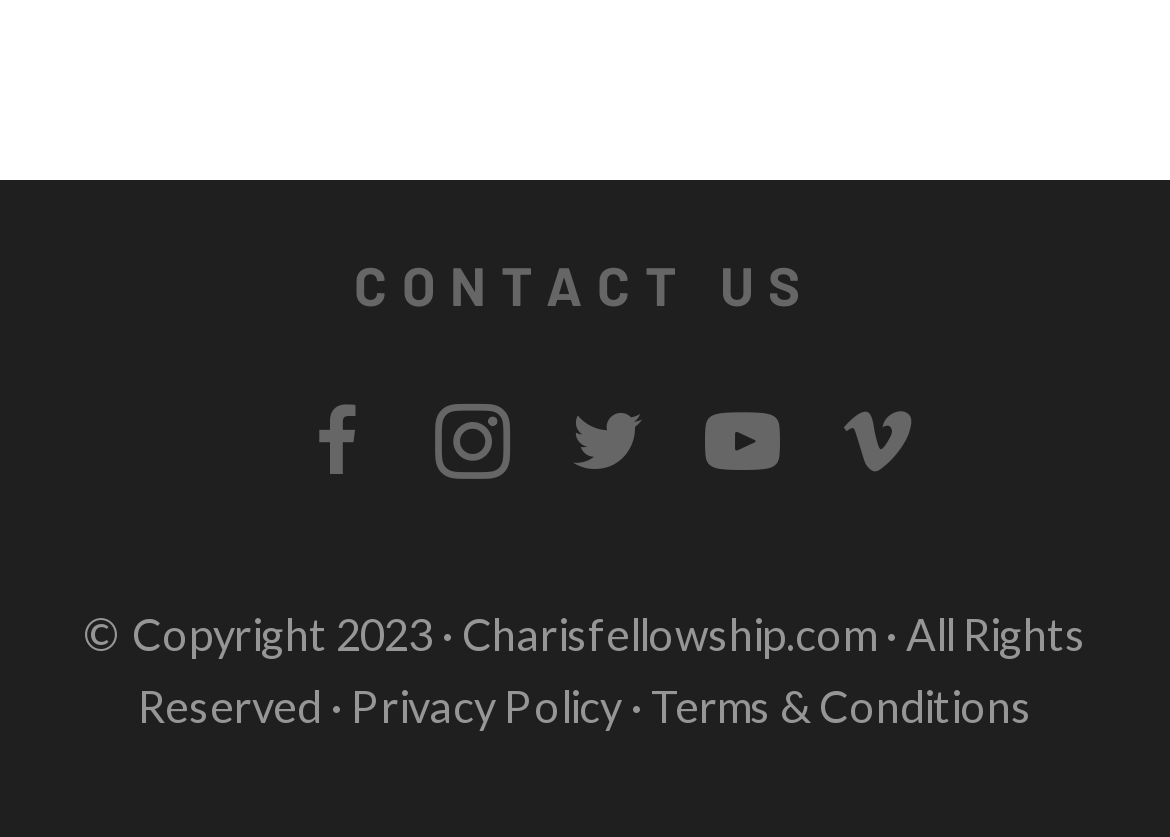What is the name of the organization's website?
From the image, respond using a single word or phrase.

Charisfellowship.com